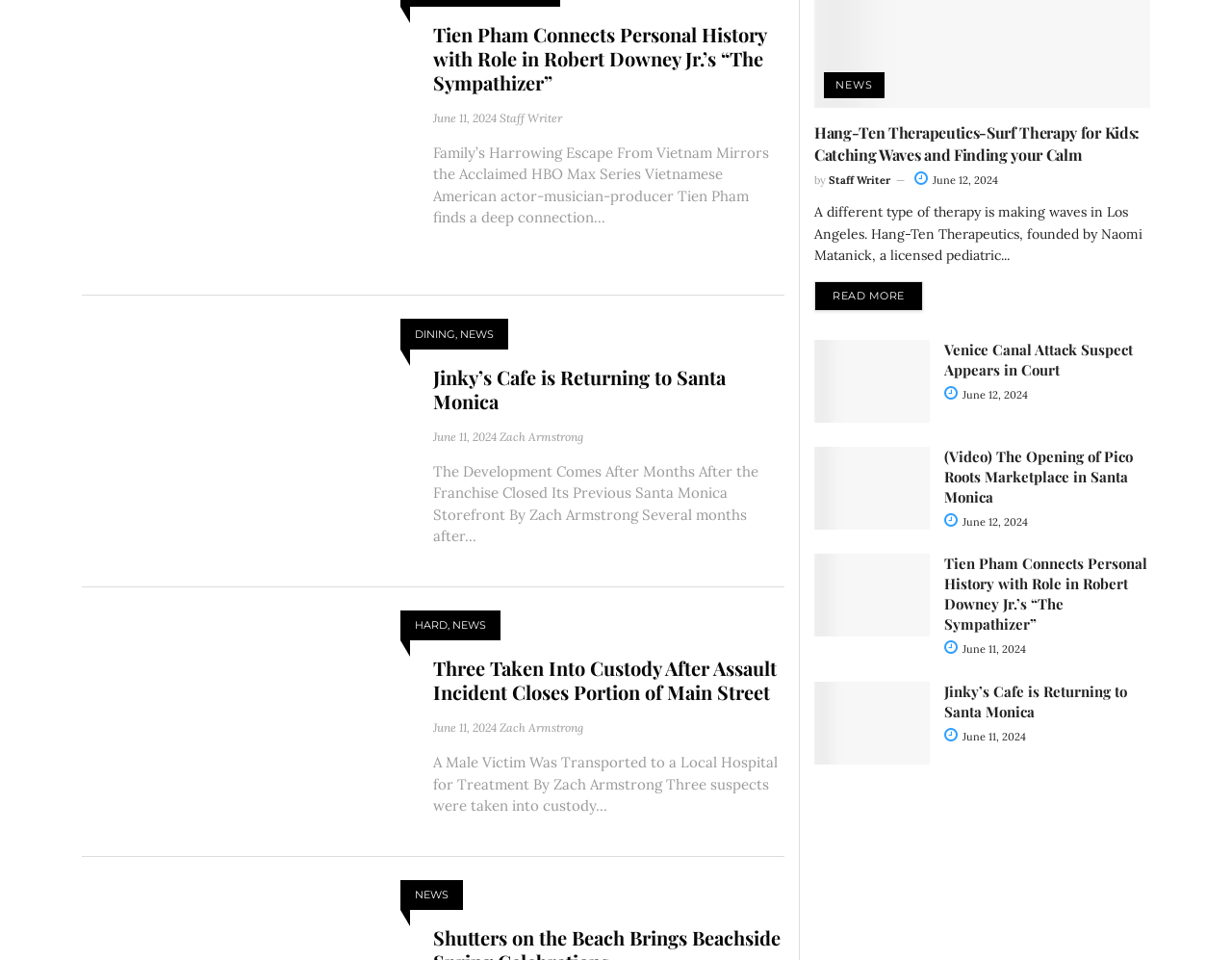Who is the author of the fourth article? Based on the image, give a response in one word or a short phrase.

Zach Armstrong